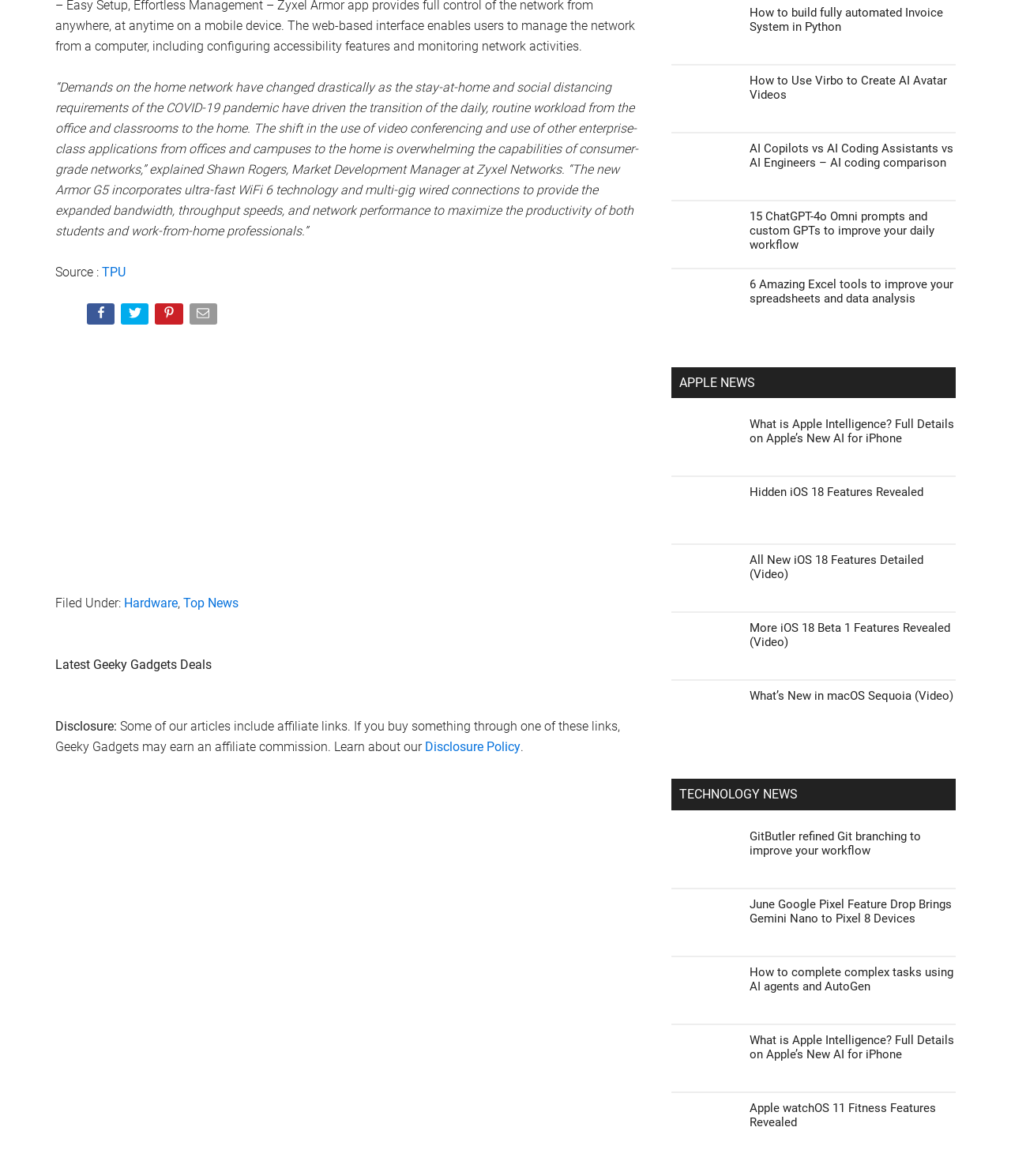Determine the bounding box for the described HTML element: "Hidden iOS 18 Features Revealed". Ensure the coordinates are four float numbers between 0 and 1 in the format [left, top, right, bottom].

[0.741, 0.413, 0.913, 0.425]